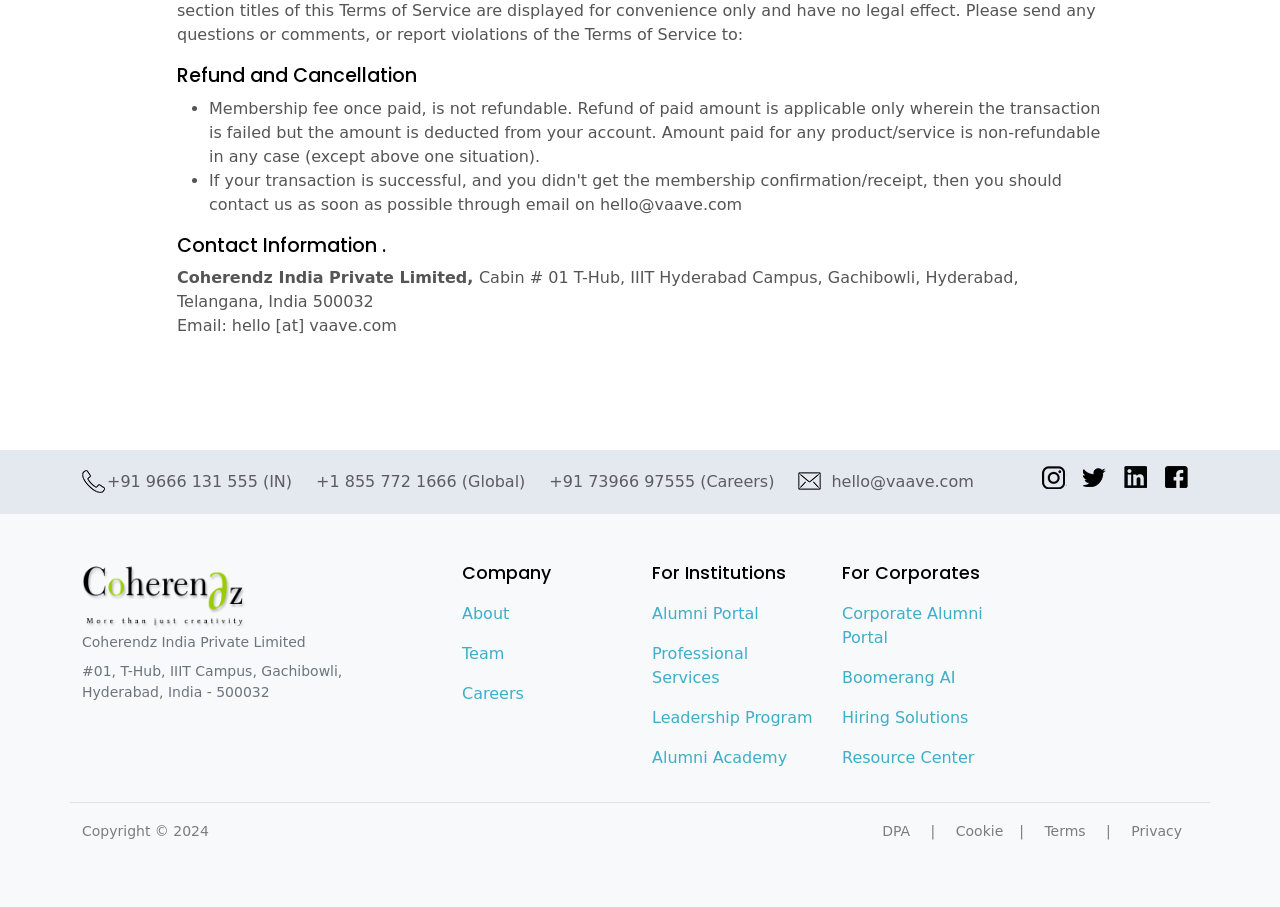Provide a one-word or short-phrase answer to the question:
What is the purpose of the 'Alumni Portal'?

For Institutions